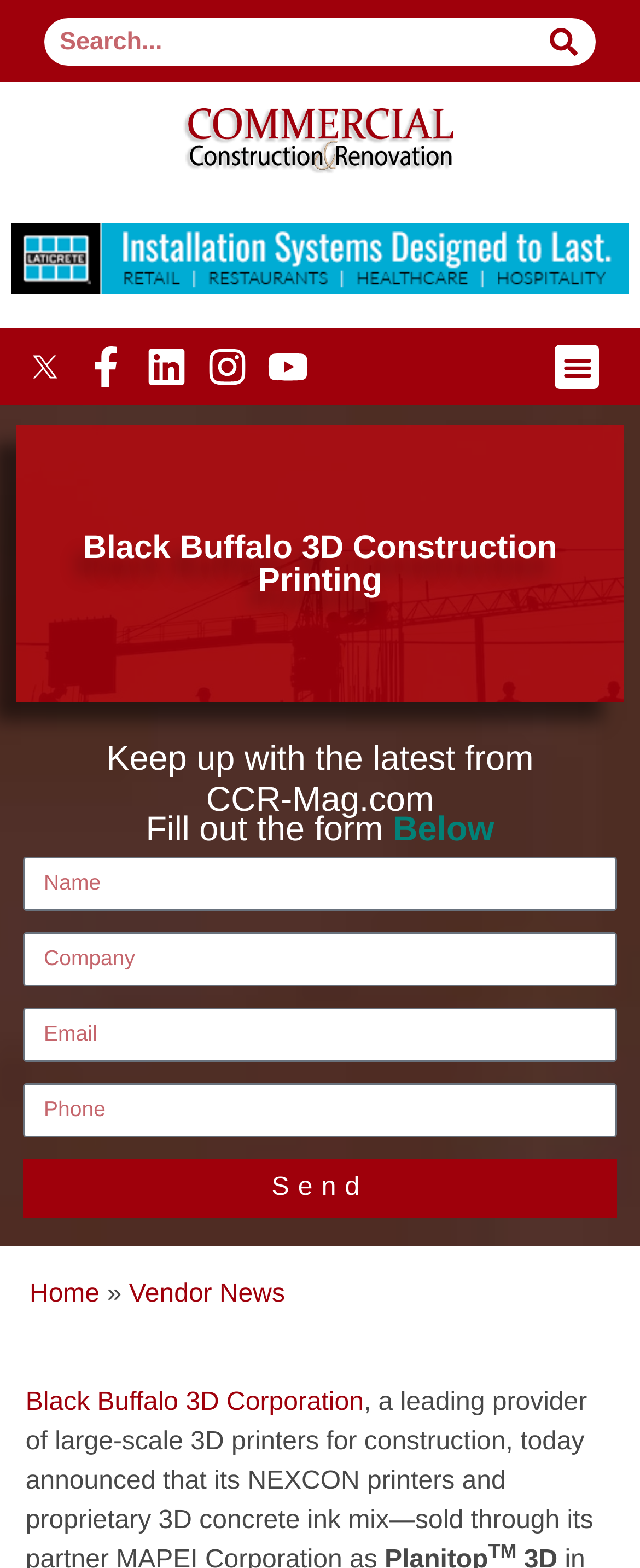What is the purpose of the form on this webpage?
Kindly answer the question with as much detail as you can.

I found the answer by reading the heading element with the text 'Keep up with the latest from CCR-Mag.com' and the heading element with the text 'Fill out the form Below'.